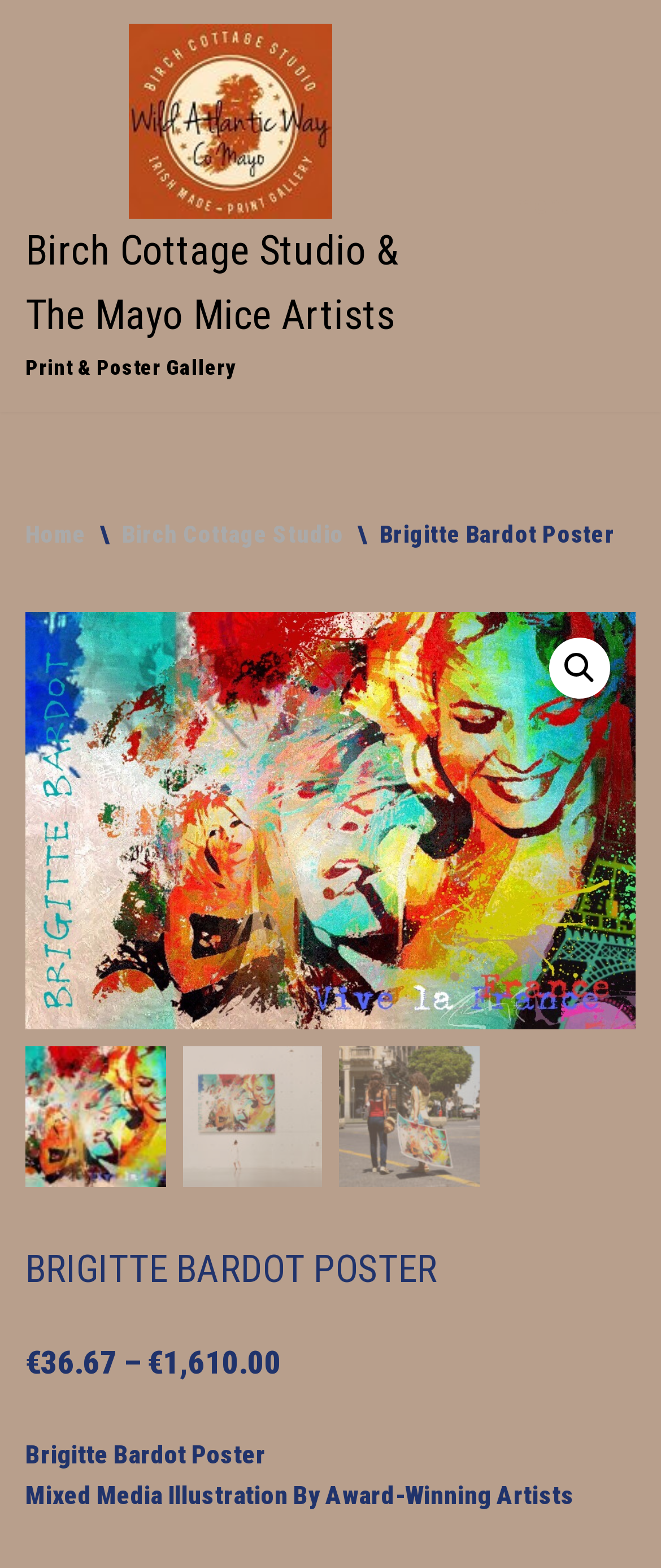Using the format (top-left x, top-left y, bottom-right x, bottom-right y), and given the element description, identify the bounding box coordinates within the screenshot: alt="Brigitte Bardot Poster" title="Brigitte-Bardot-Poster"

[0.038, 0.391, 0.962, 0.657]